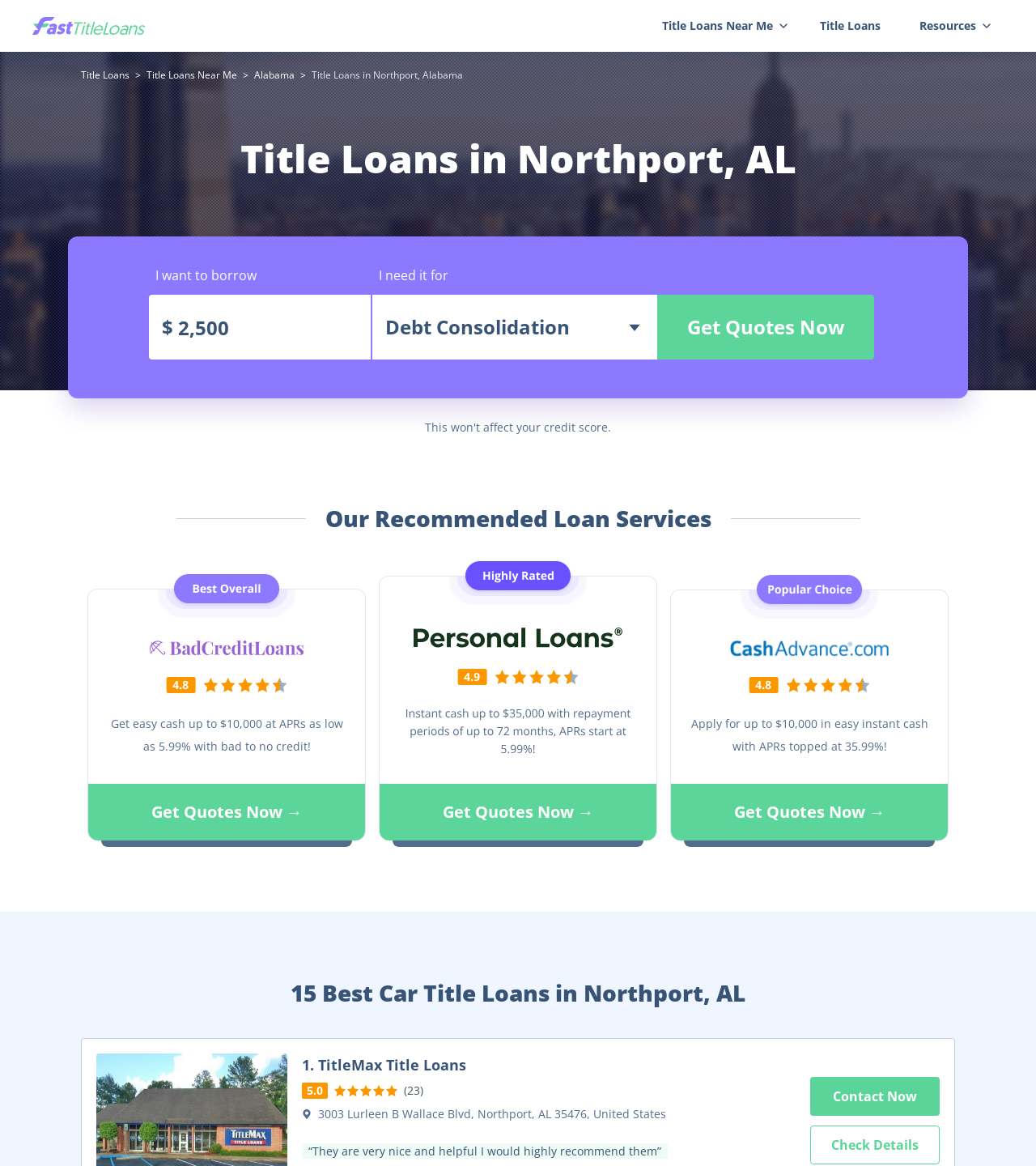Answer the following inquiry with a single word or phrase:
What is the purpose of this webpage?

Find title loan lenders